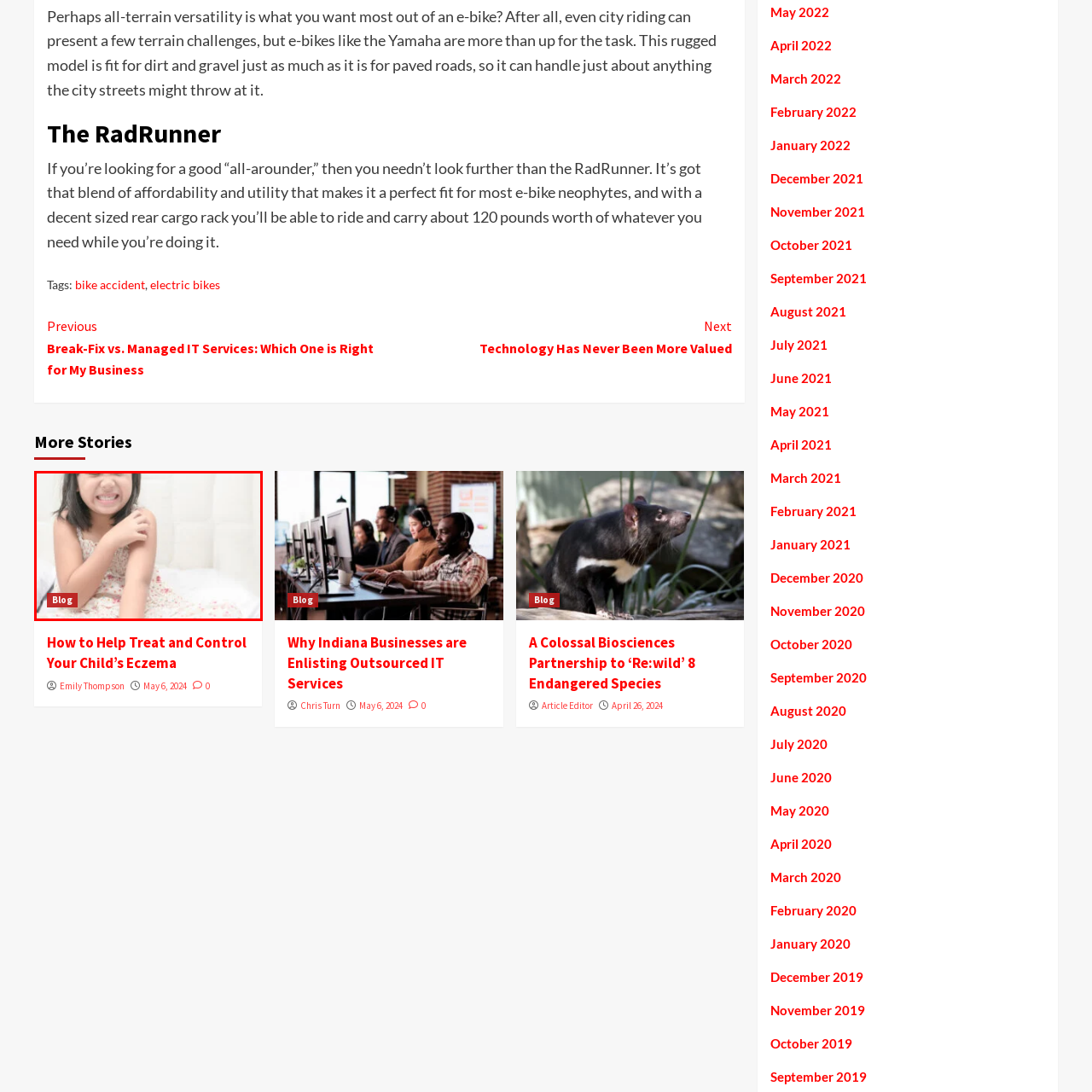Give a detailed description of the image area outlined by the red box.

A young girl is seated on a bed, visibly uncomfortable as she scratches her arm. Her expression reflects a mix of irritation and discomfort, showcasing a broader issue that many children face—eczema. The soft, light-colored backdrop creates a serene atmosphere, contrasting with her distress. The image is part of a blog discussing ways to treat and manage eczema in children, reinforcing the importance of addressing skin conditions in pediatric care.